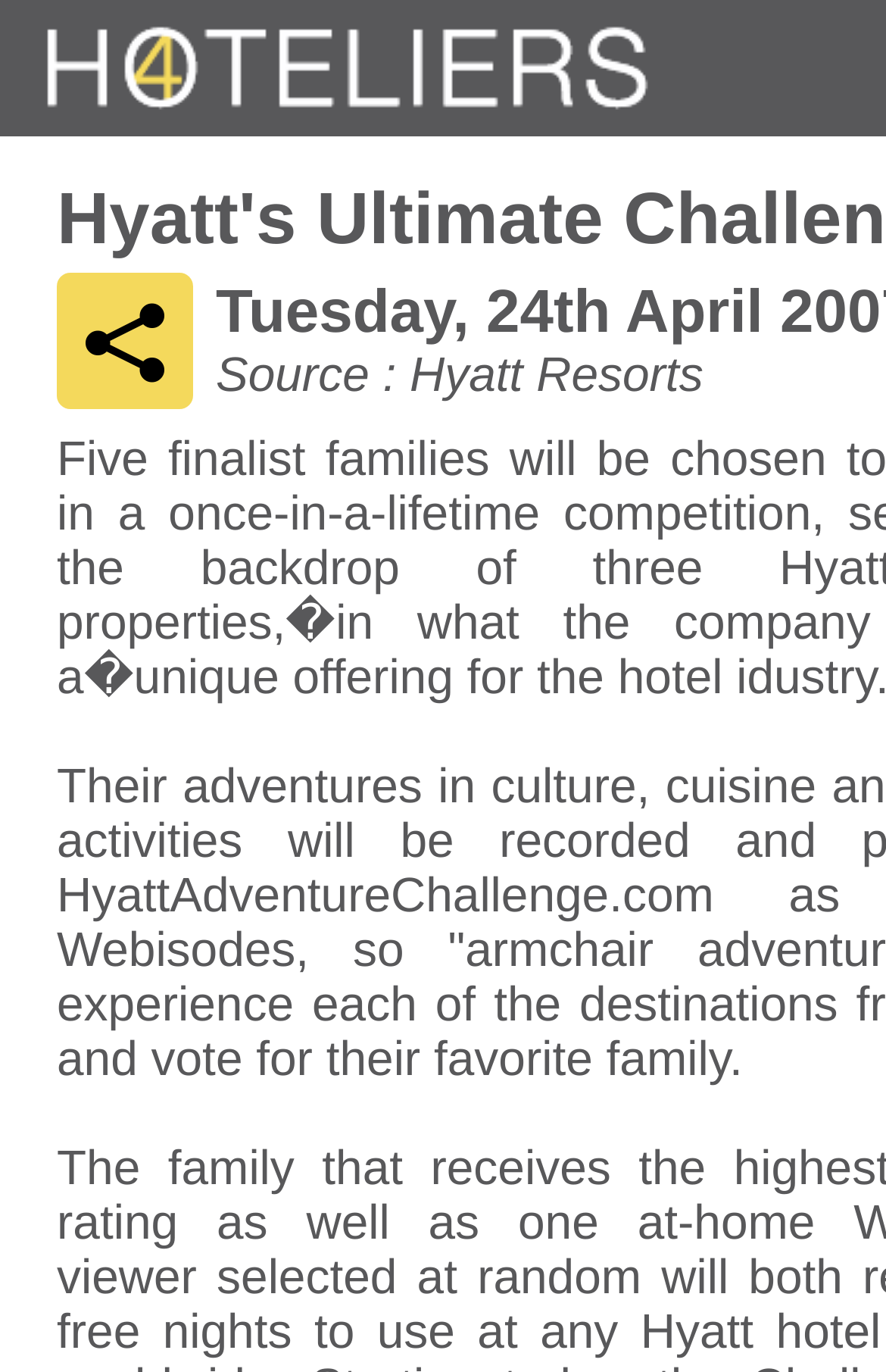Locate the bounding box of the UI element described in the following text: "Twitter".

None